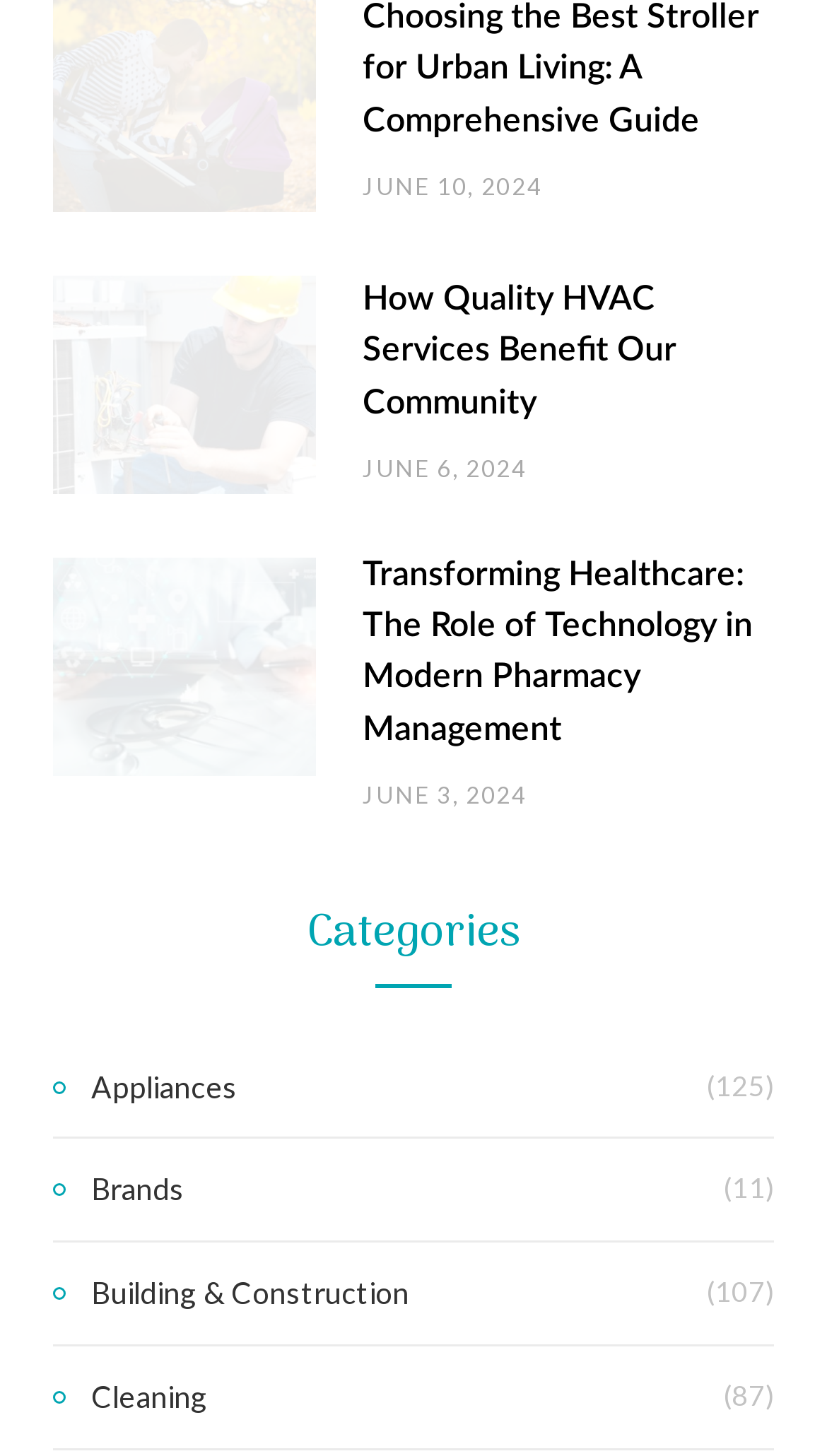What is the topic of the article published on July 21, 2020?
Provide a one-word or short-phrase answer based on the image.

Lawn Sprinklers